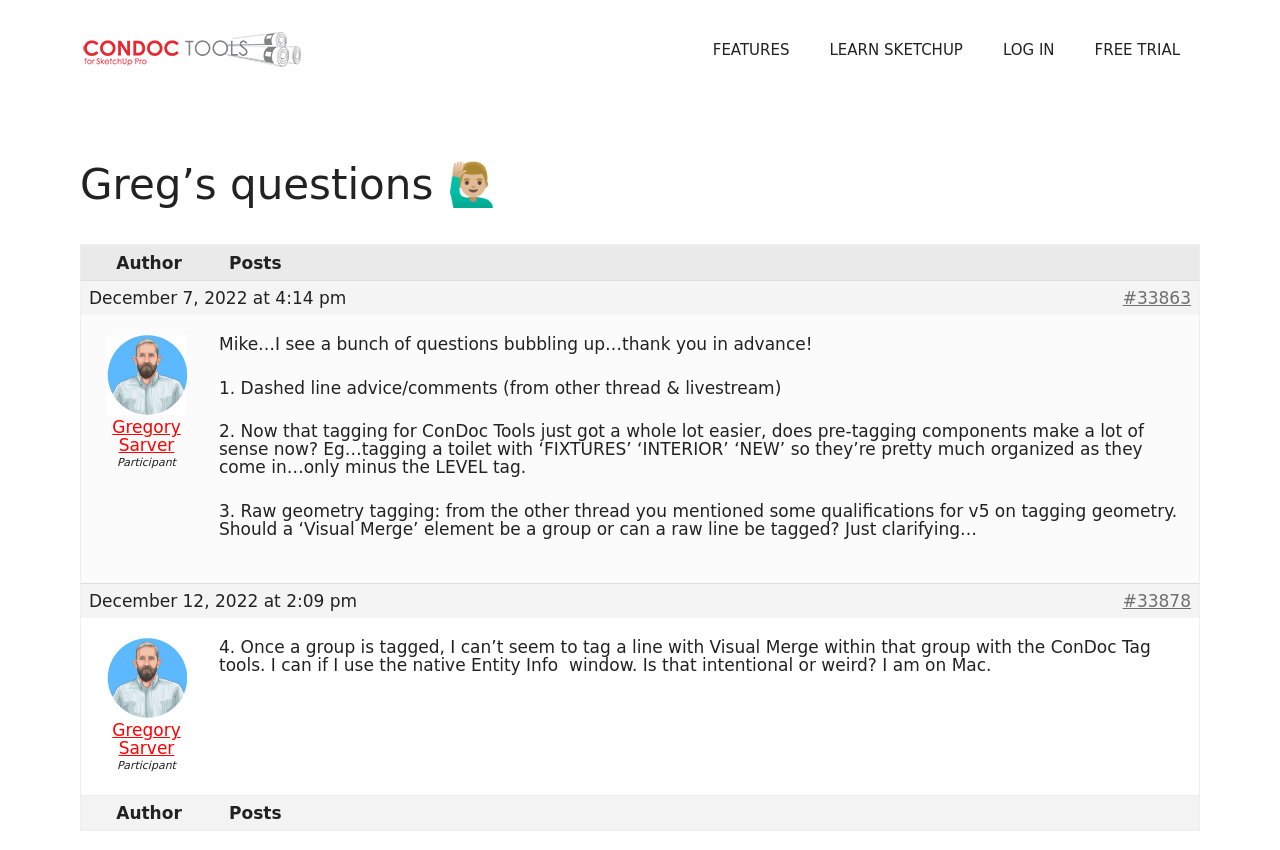Please indicate the bounding box coordinates for the clickable area to complete the following task: "View post #33863". The coordinates should be specified as four float numbers between 0 and 1, i.e., [left, top, right, bottom].

[0.877, 0.34, 0.93, 0.362]